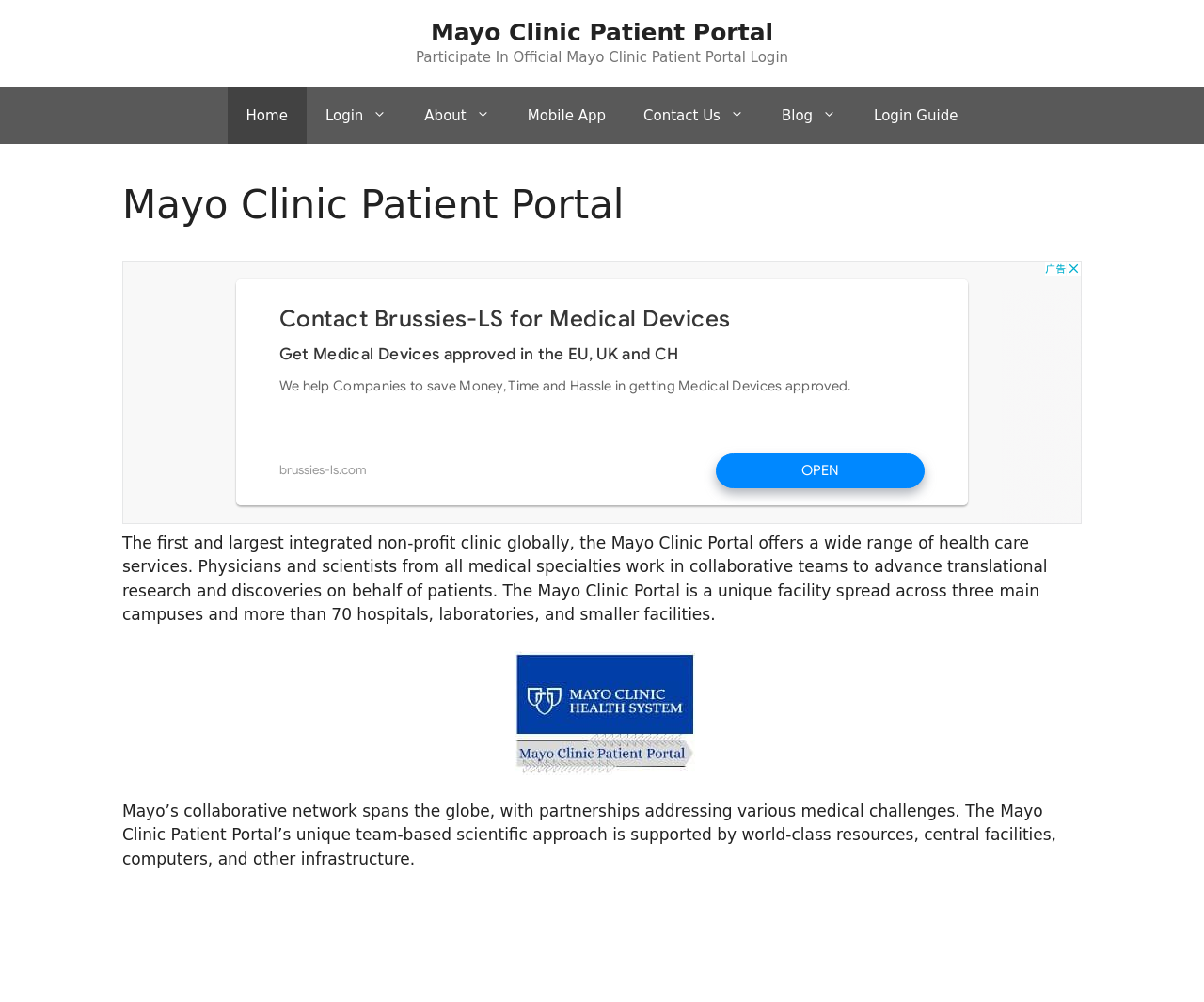Using the description: "Mayo Clinic Patient Portal", identify the bounding box of the corresponding UI element in the screenshot.

[0.358, 0.019, 0.642, 0.046]